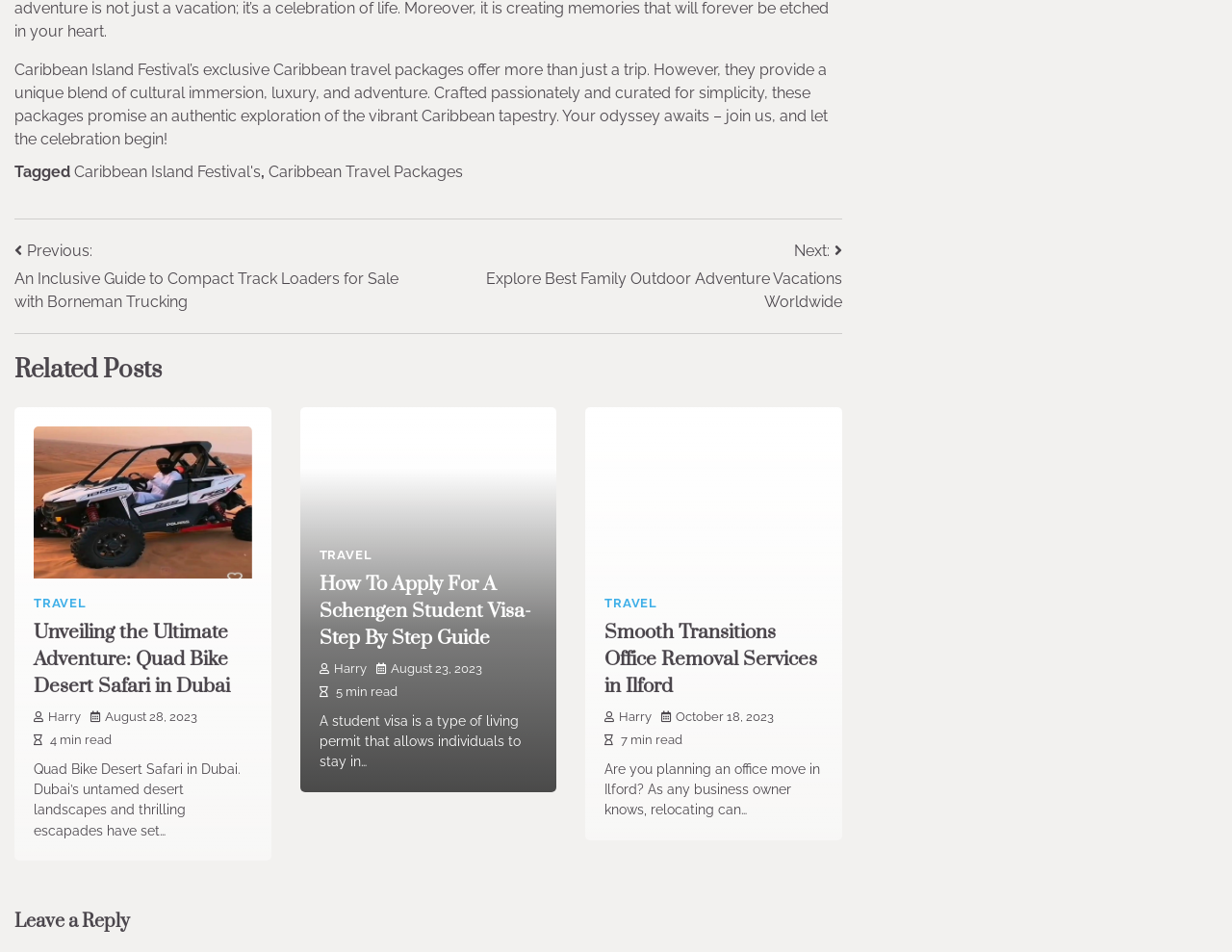Please identify the coordinates of the bounding box that should be clicked to fulfill this instruction: "Learn about 'Smooth Transitions Office Removal Services in Ilford'".

[0.491, 0.65, 0.668, 0.736]